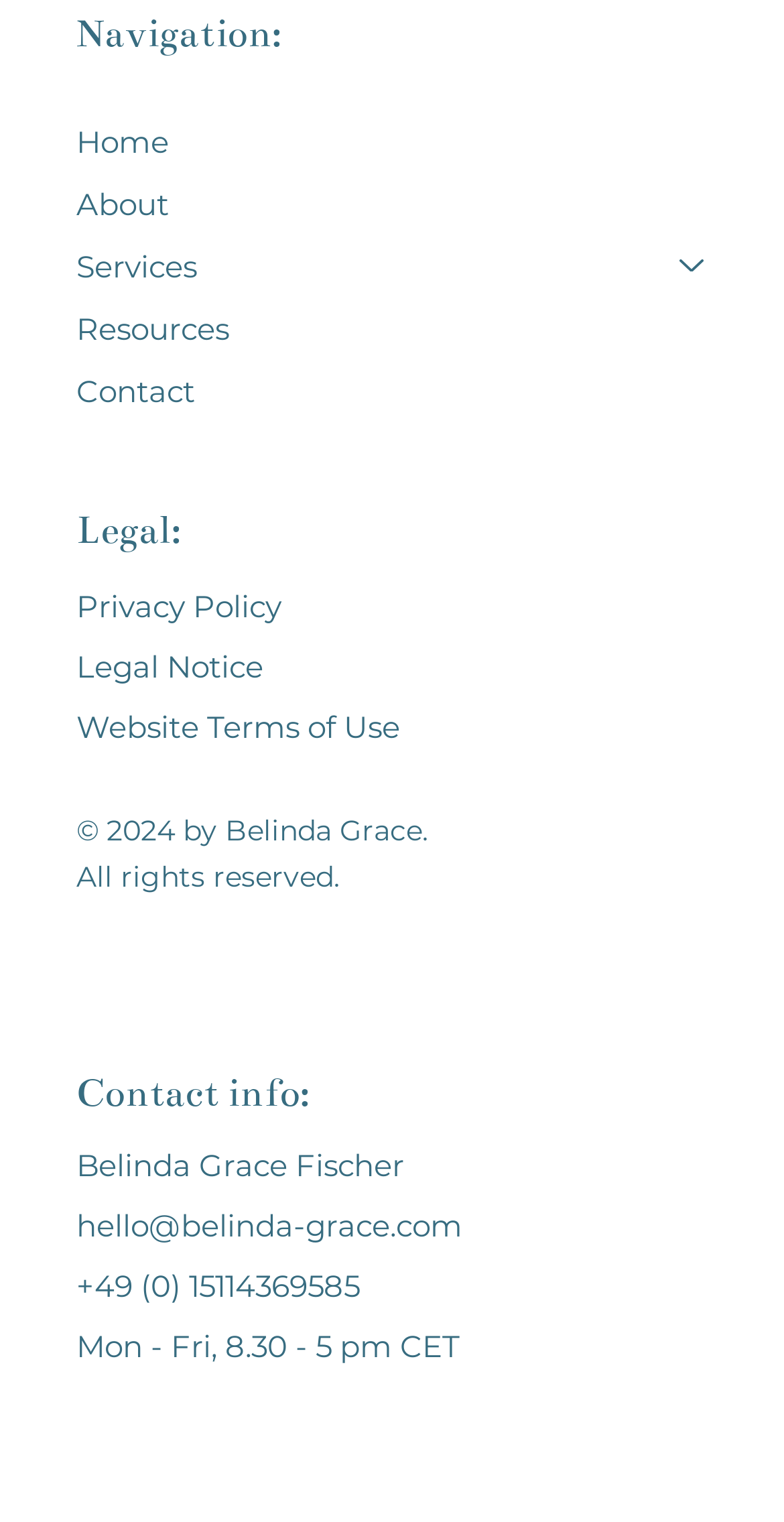Please identify the coordinates of the bounding box for the clickable region that will accomplish this instruction: "Click on Home".

[0.097, 0.073, 0.949, 0.114]